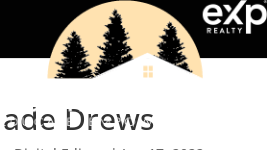What natural element is added to the design?
Answer the question in as much detail as possible.

The design incorporates tall pine trees flanking the house, which adds a natural element to the real estate theme, connecting it with the outdoors and creating a sense of harmony.